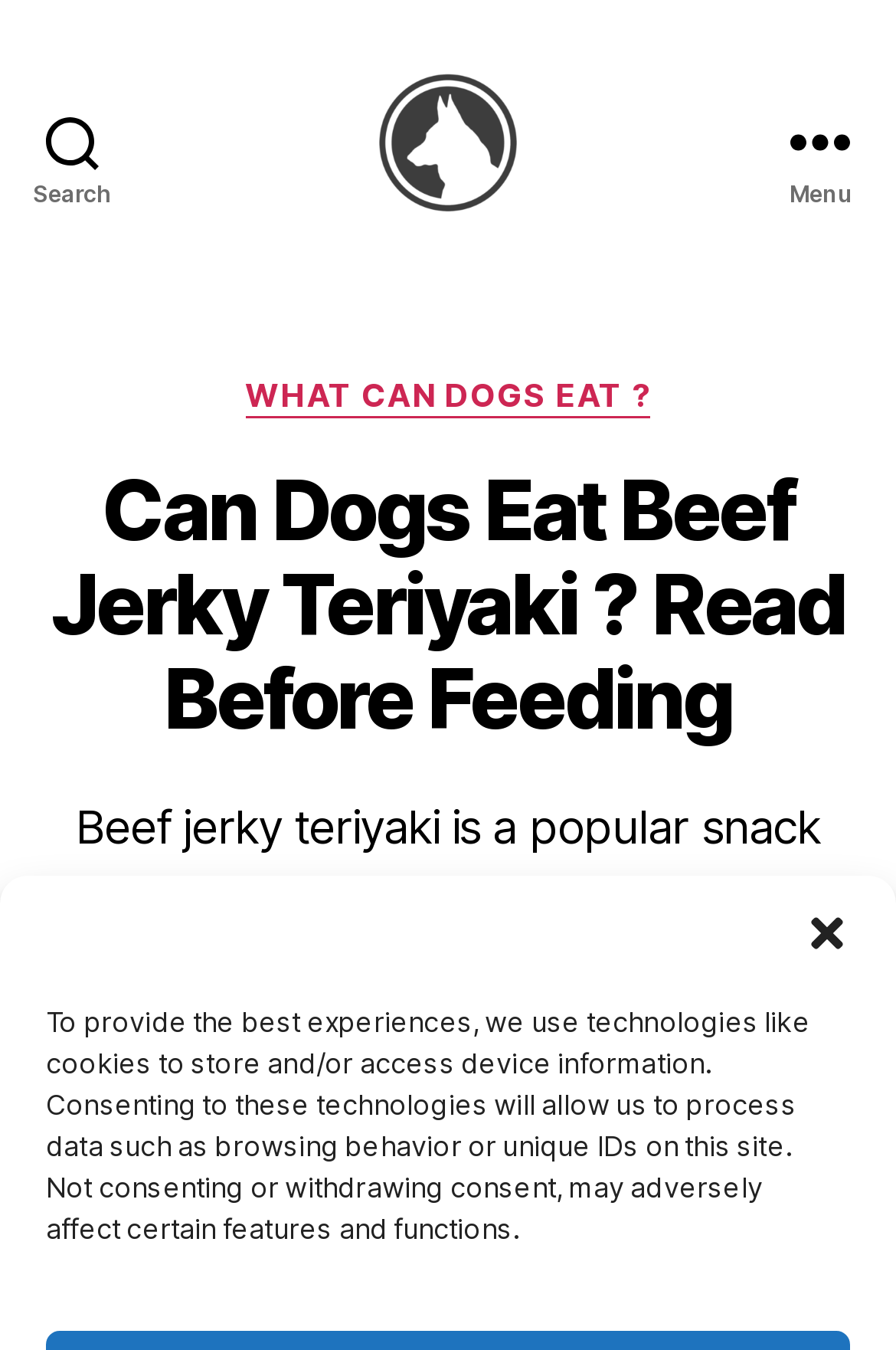Construct a comprehensive caption that outlines the webpage's structure and content.

The webpage is about the topic of whether dogs can eat beef jerky teriyaki, with a focus on the potential benefits and hazards for dogs. 

At the top right corner, there is a "Close dialog" button. Below it, there is a static text block that explains the use of cookies and technologies to store and access device information. 

On the top left corner, there is a "Search" button. Next to it, there is a link and an image, both labeled "Can Dogs?", which seems to be a related topic or a subheading. 

On the top right corner, there is a "Menu" button. When expanded, it reveals a menu with a "Categories" label and a link to "WHAT CAN DOGS EAT?", which is likely a related category or topic. 

The main content of the webpage is headed by a title "Can Dogs Eat Beef Jerky Teriyaki? Read Before Feeding", which is located in the middle of the page.